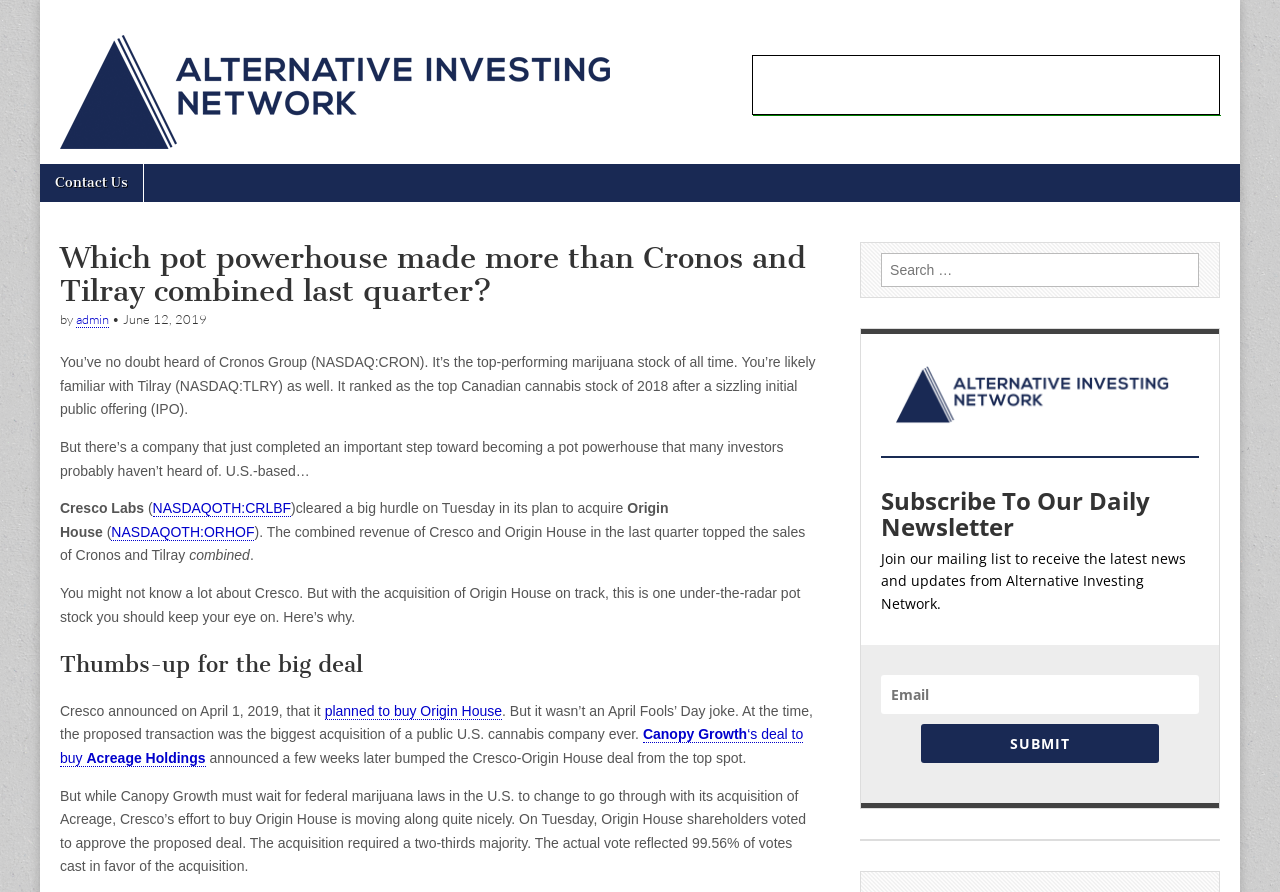Extract the bounding box of the UI element described as: "aria-label="Insta Quinta do Torneiro Portugal"".

None